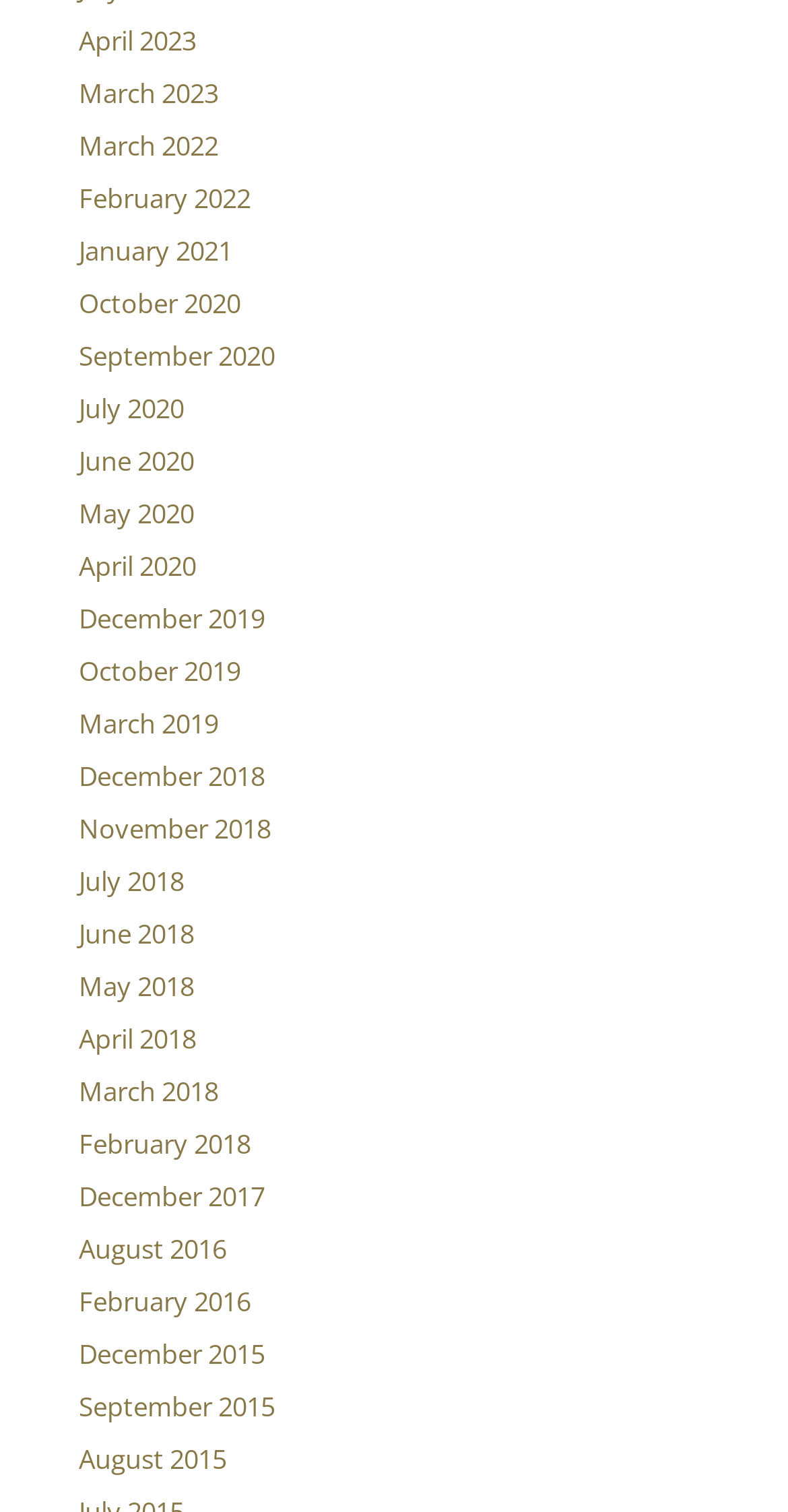Could you highlight the region that needs to be clicked to execute the instruction: "Check out the Ode to Vinyl series"?

None